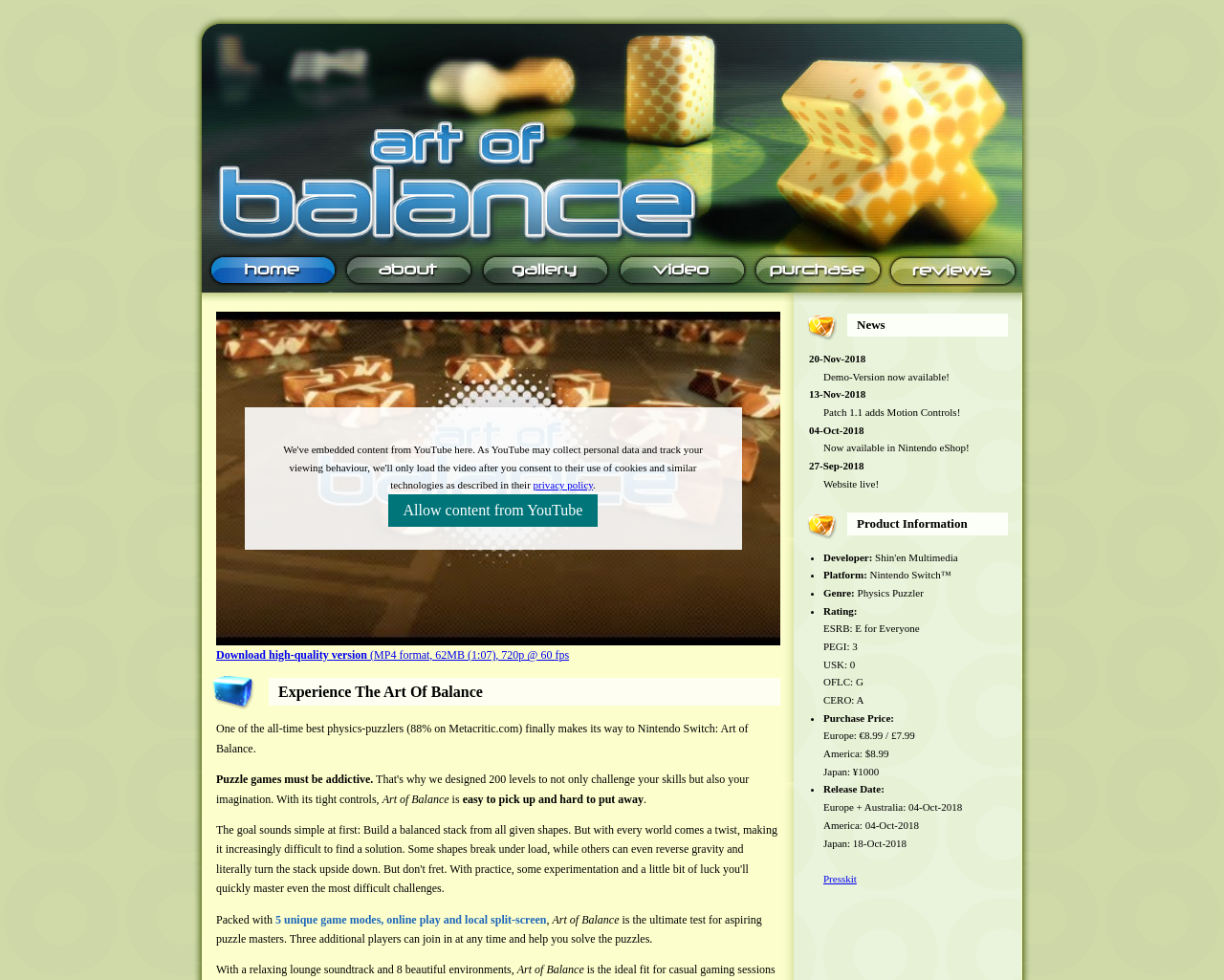What is the genre of the game? Based on the screenshot, please respond with a single word or phrase.

Physics Puzzler